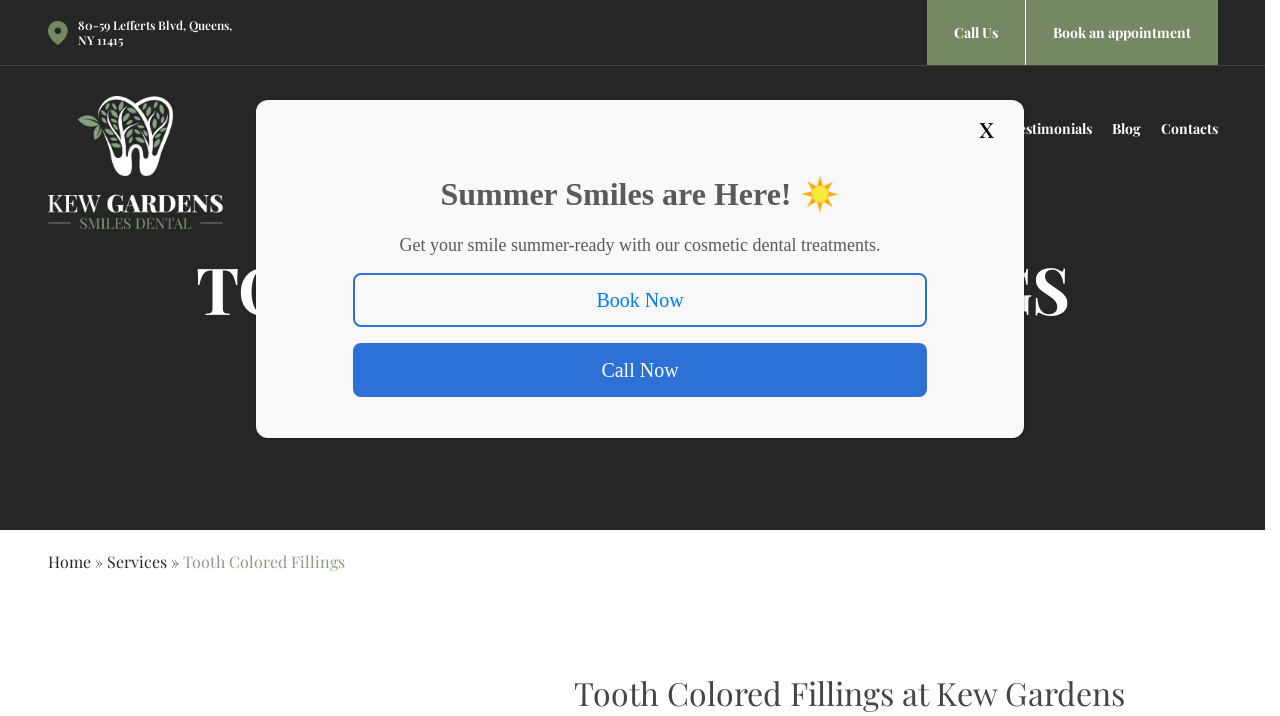Please provide a one-word or phrase answer to the question: 
How can I book an appointment?

Click 'Book an appointment' link